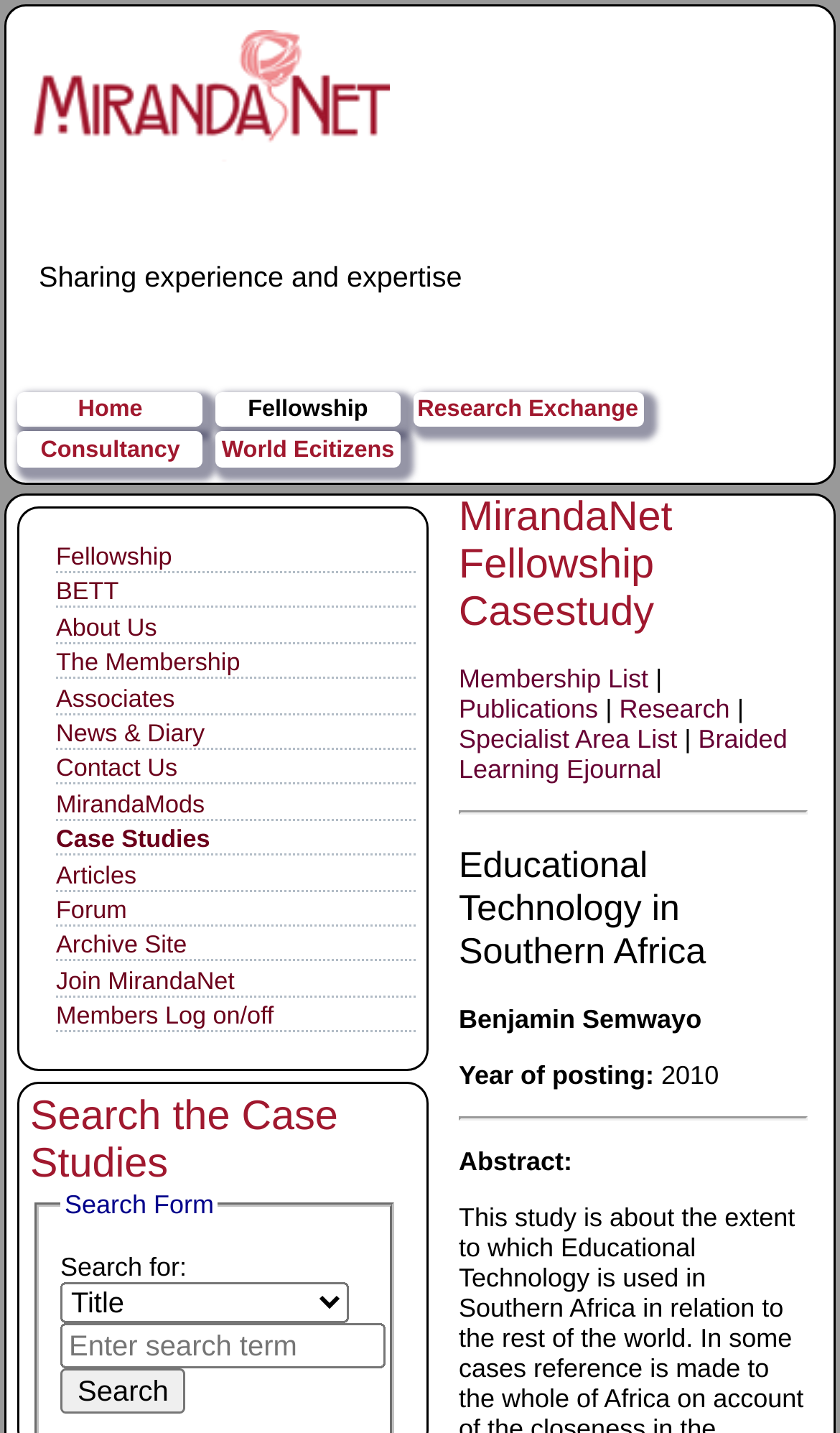Please predict the bounding box coordinates of the element's region where a click is necessary to complete the following instruction: "Go to the Fellowship page". The coordinates should be represented by four float numbers between 0 and 1, i.e., [left, top, right, bottom].

[0.256, 0.274, 0.477, 0.298]